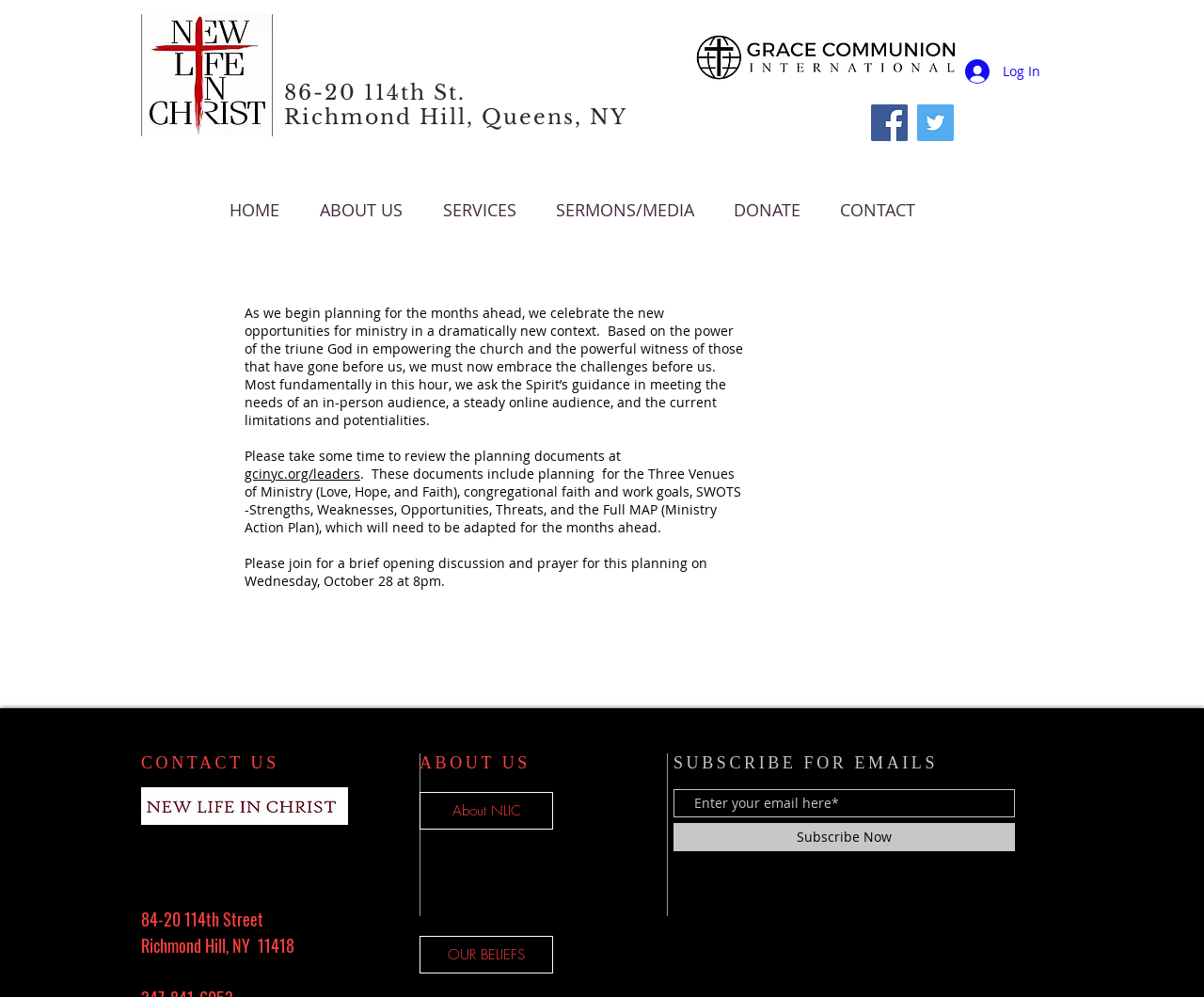What social media platforms are available?
From the image, respond with a single word or phrase.

Facebook and Twitter